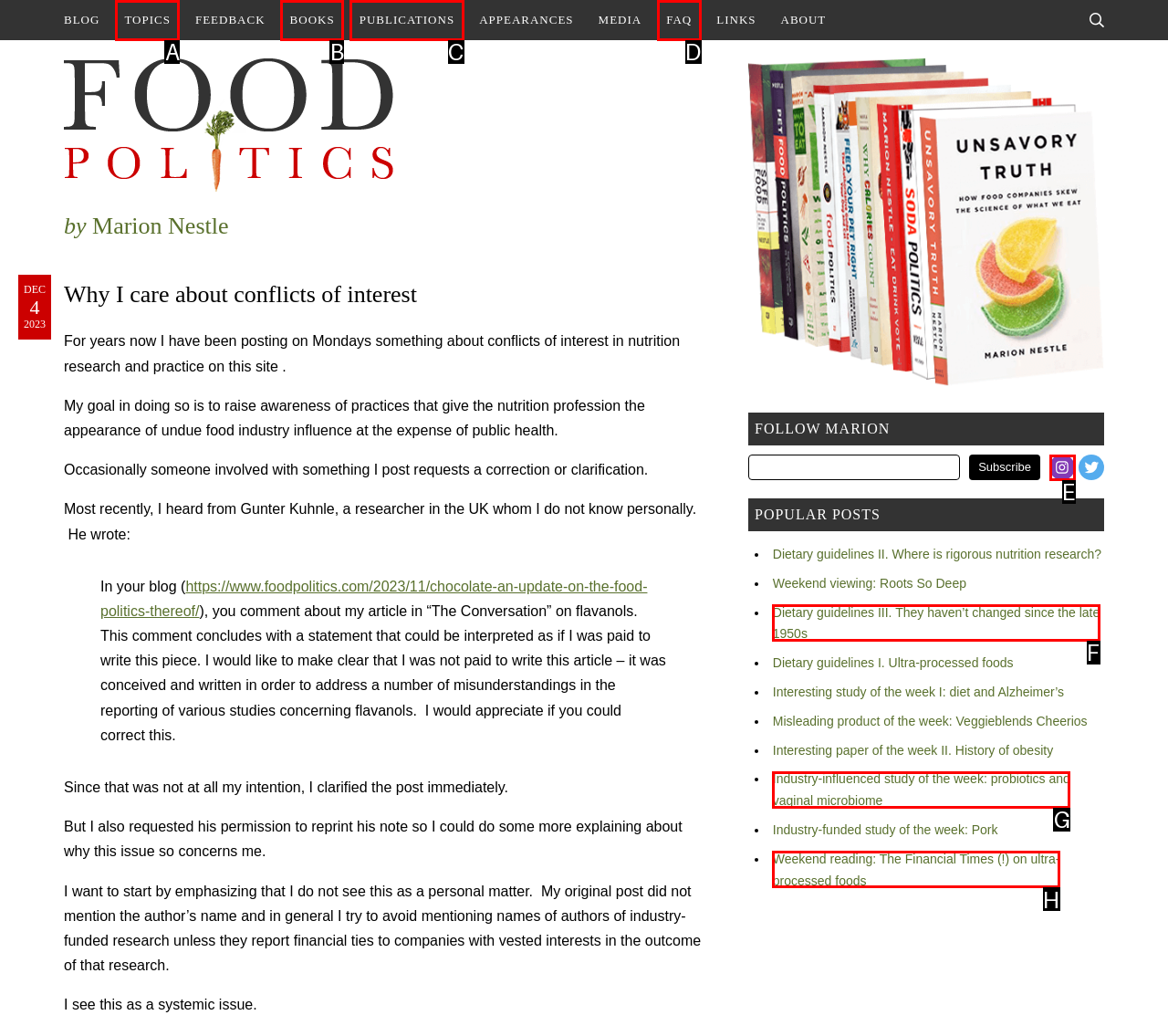Tell me which one HTML element best matches the description: Publications Answer with the option's letter from the given choices directly.

C